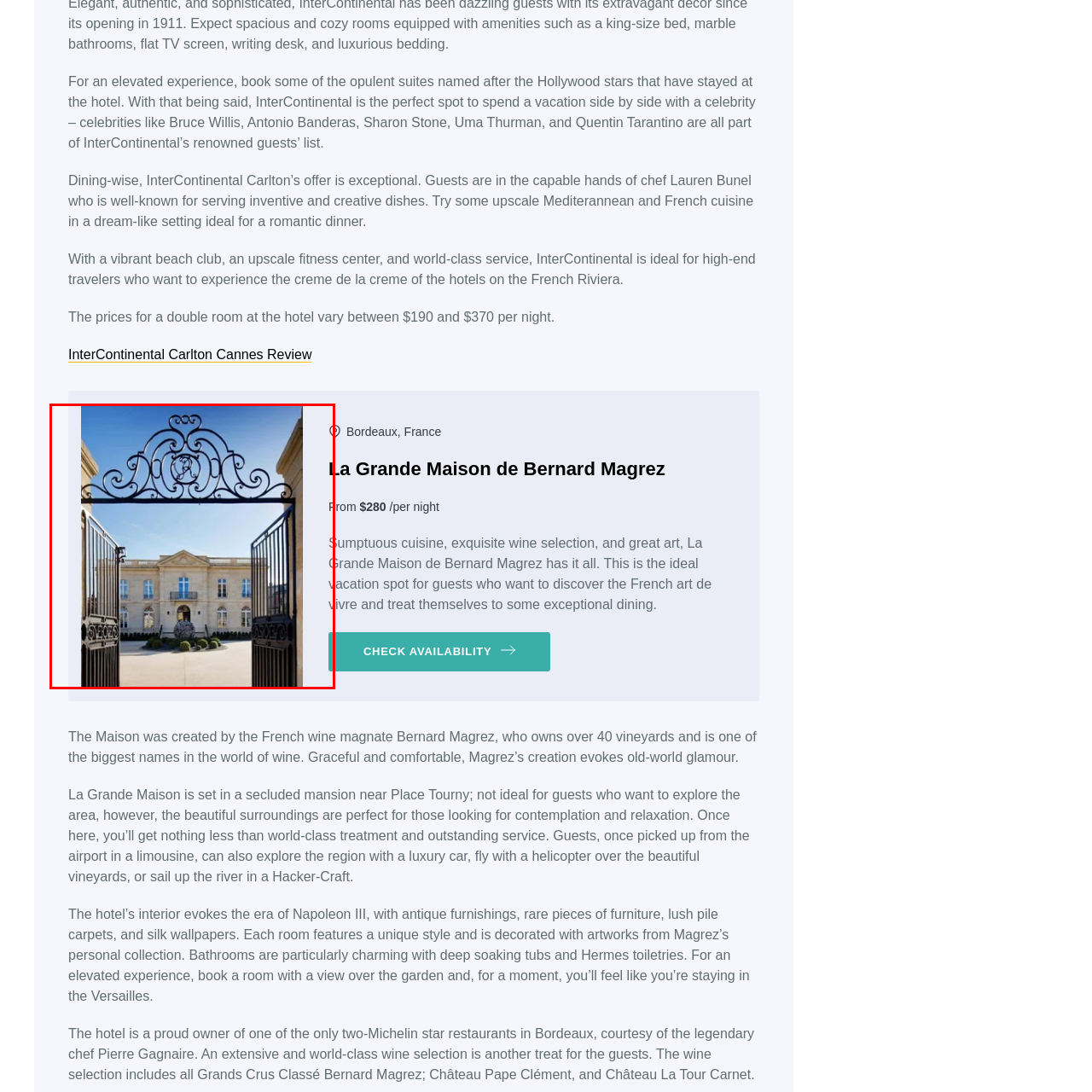In which city is the hotel located?
Inspect the image within the red bounding box and answer the question in detail.

The caption states that La Grande Maison is an ideal destination for those looking to indulge in the French art de vivre while enjoying top-tier service and a rich culinary journey in Bordeaux, France. Therefore, the hotel is located in the city of Bordeaux.